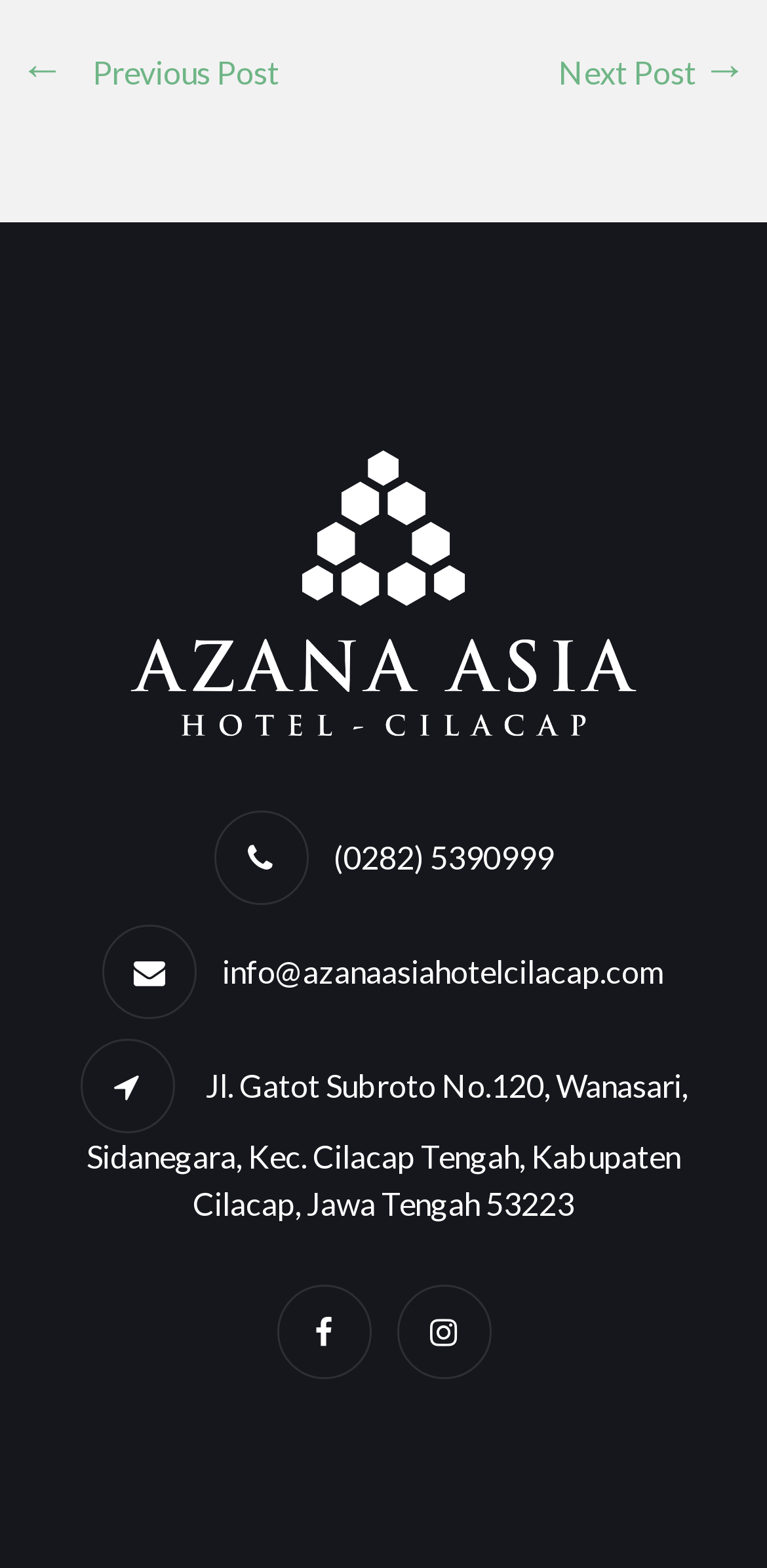Answer the question with a single word or phrase: 
What is the phone number of Azana Asia Hotel Cilacap?

(0282) 5390999